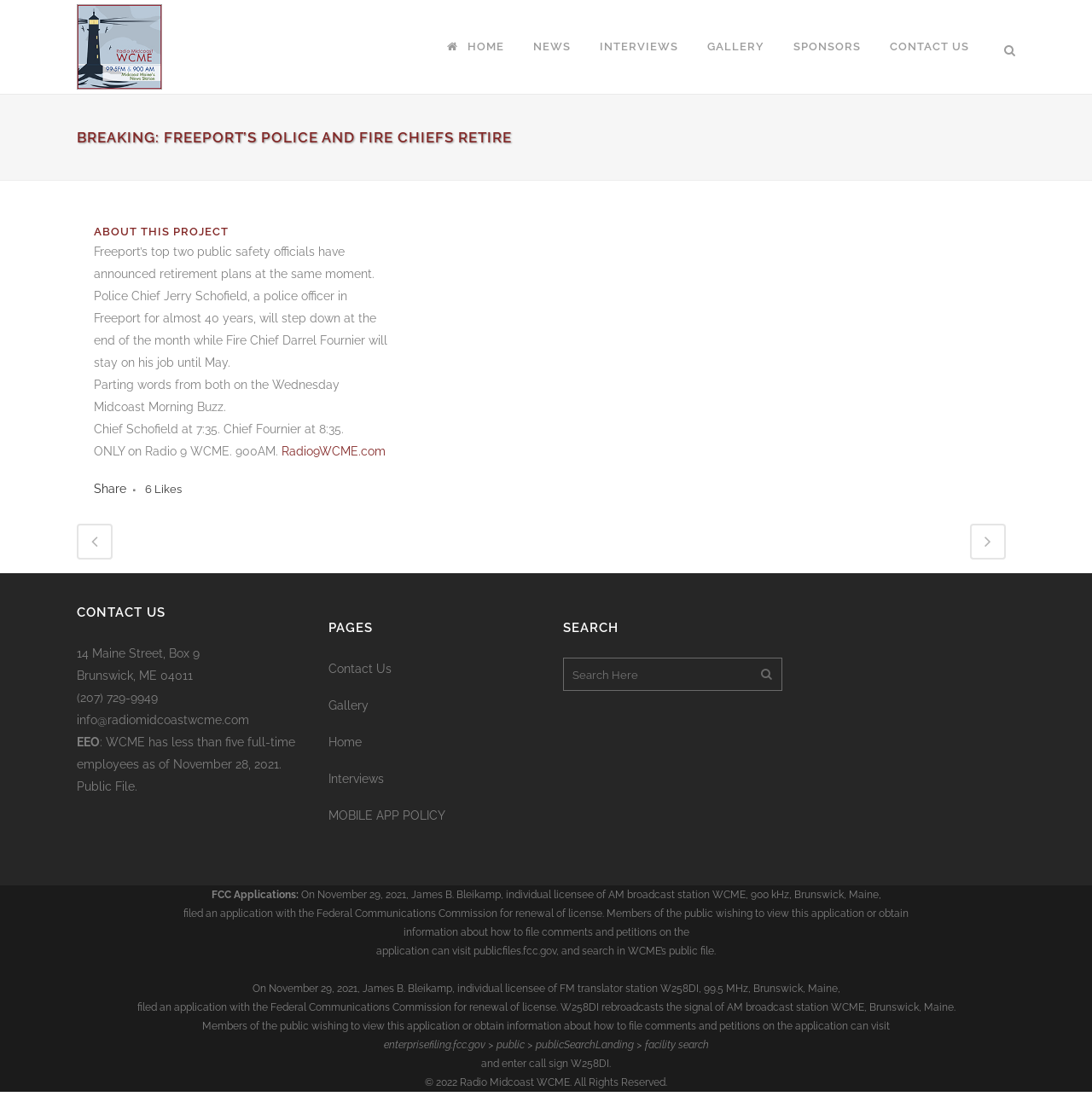Respond with a single word or phrase to the following question:
What is the address of Radio Midcoast WCME?

14 Maine Street, Box 9, Brunswick, ME 04011